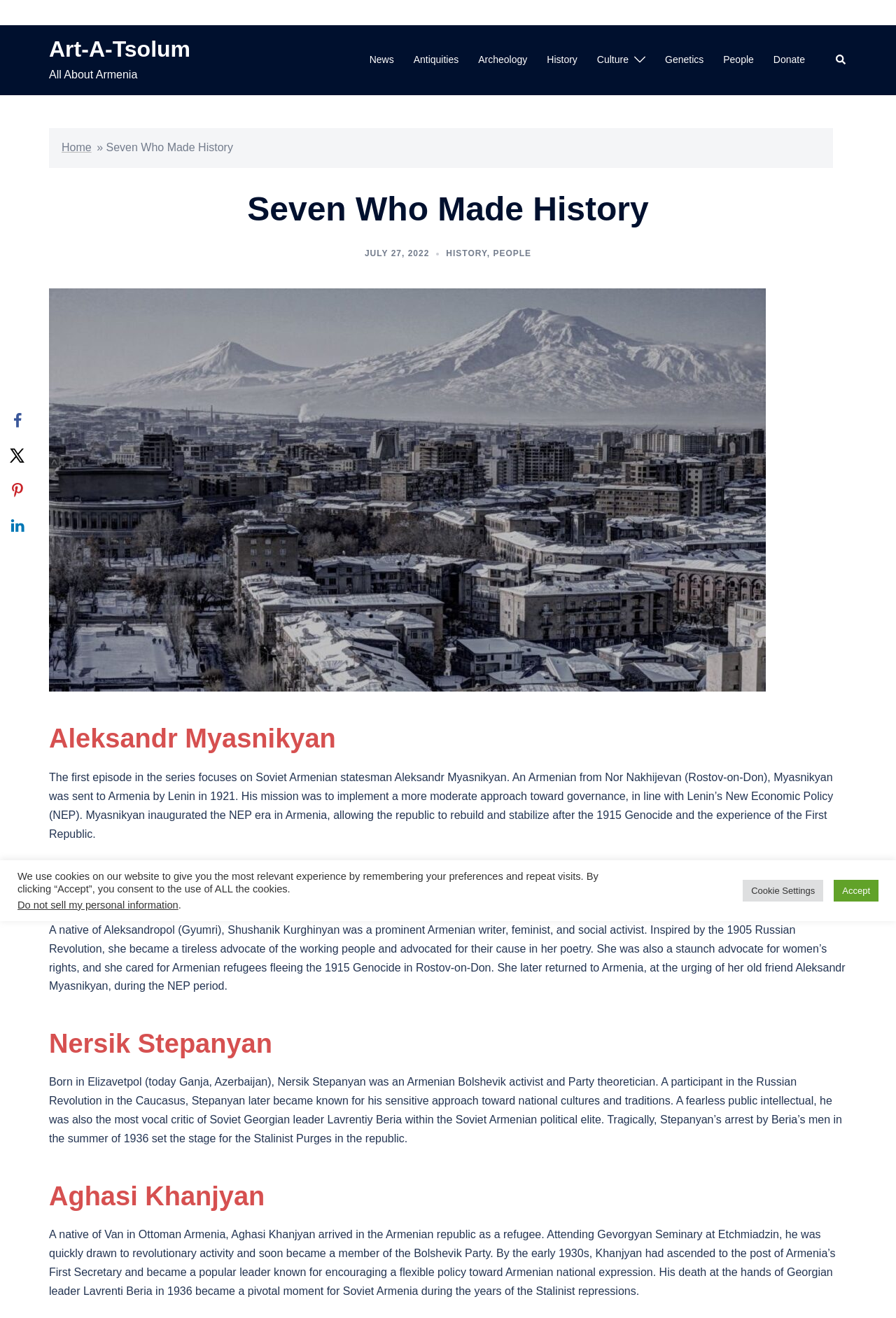What is the category of the link 'Antiquities'?
Answer the question using a single word or phrase, according to the image.

History